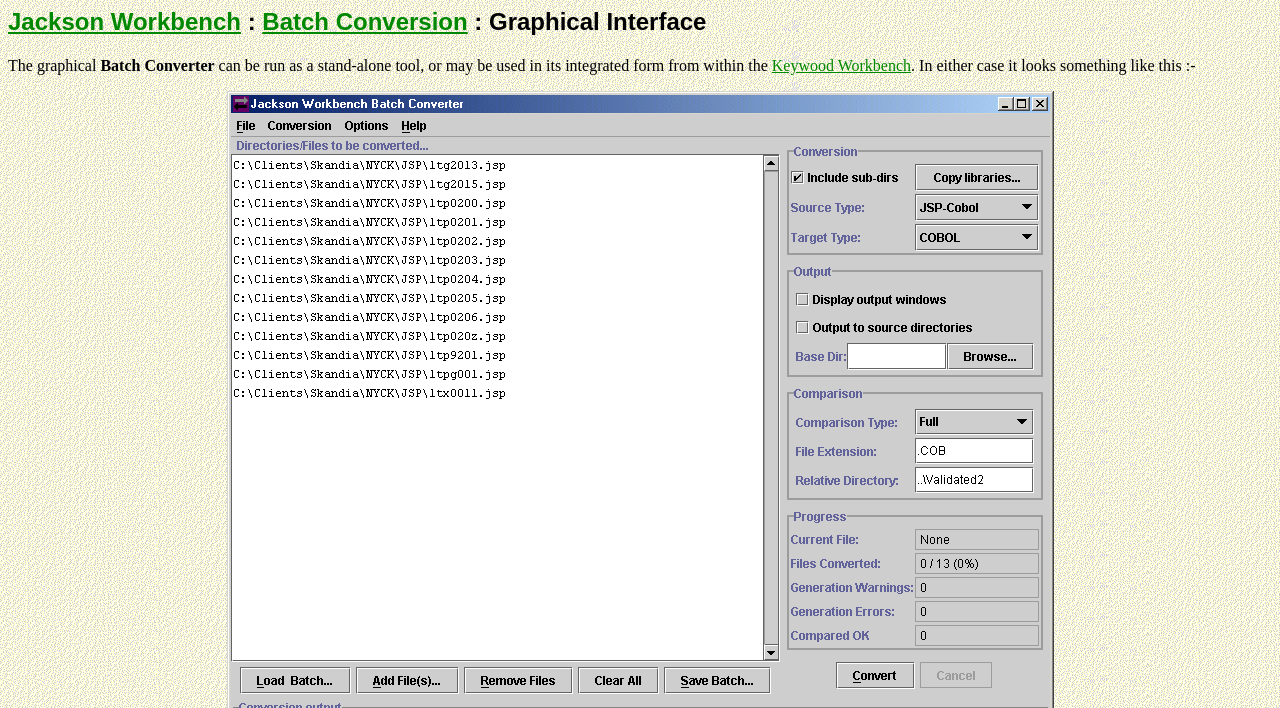Identify the bounding box coordinates for the UI element described as follows: "Batch Conversion". Ensure the coordinates are four float numbers between 0 and 1, formatted as [left, top, right, bottom].

[0.205, 0.011, 0.365, 0.049]